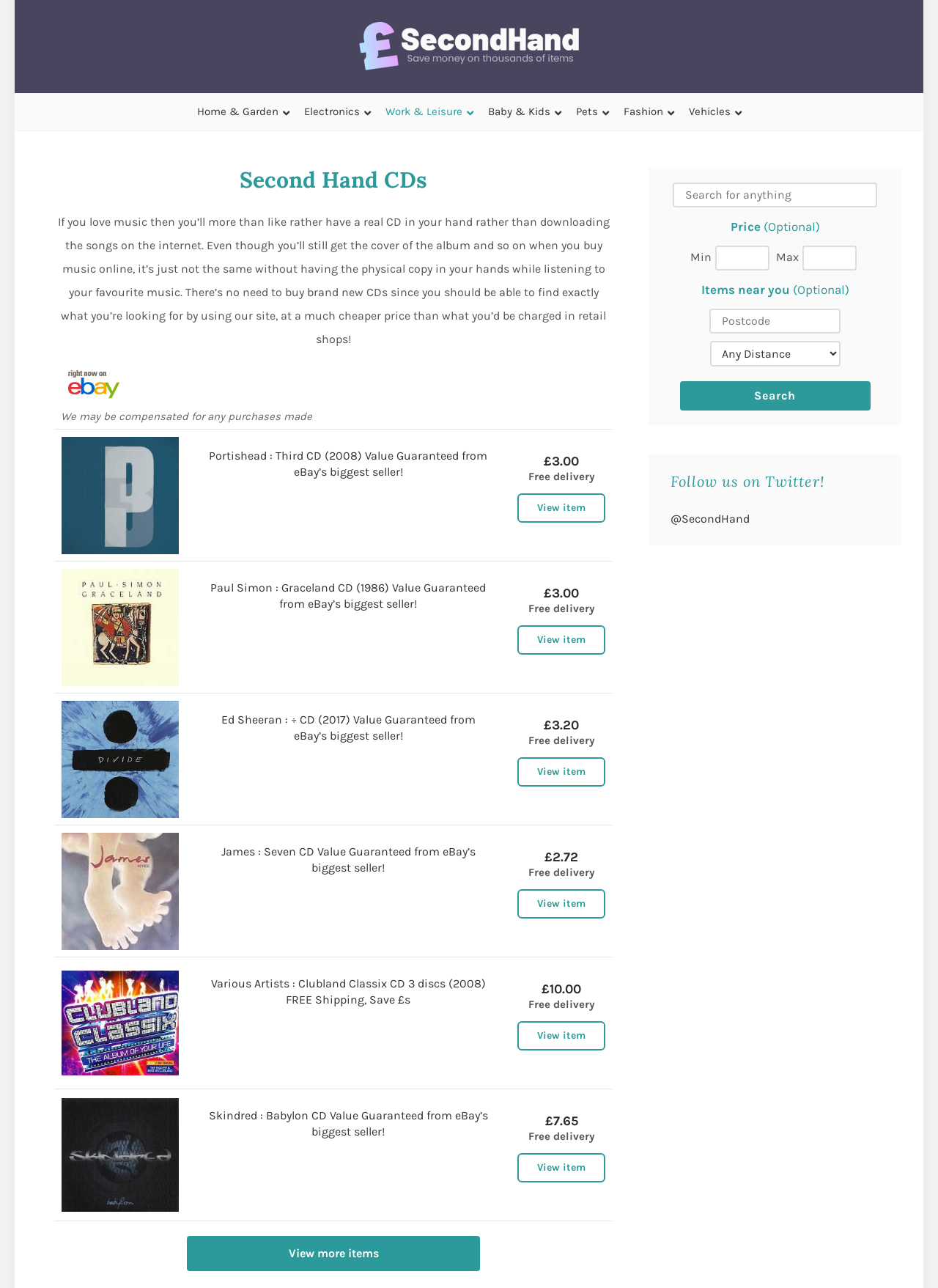What is the price range filter for?
Please provide a single word or phrase as your answer based on the image.

CD prices